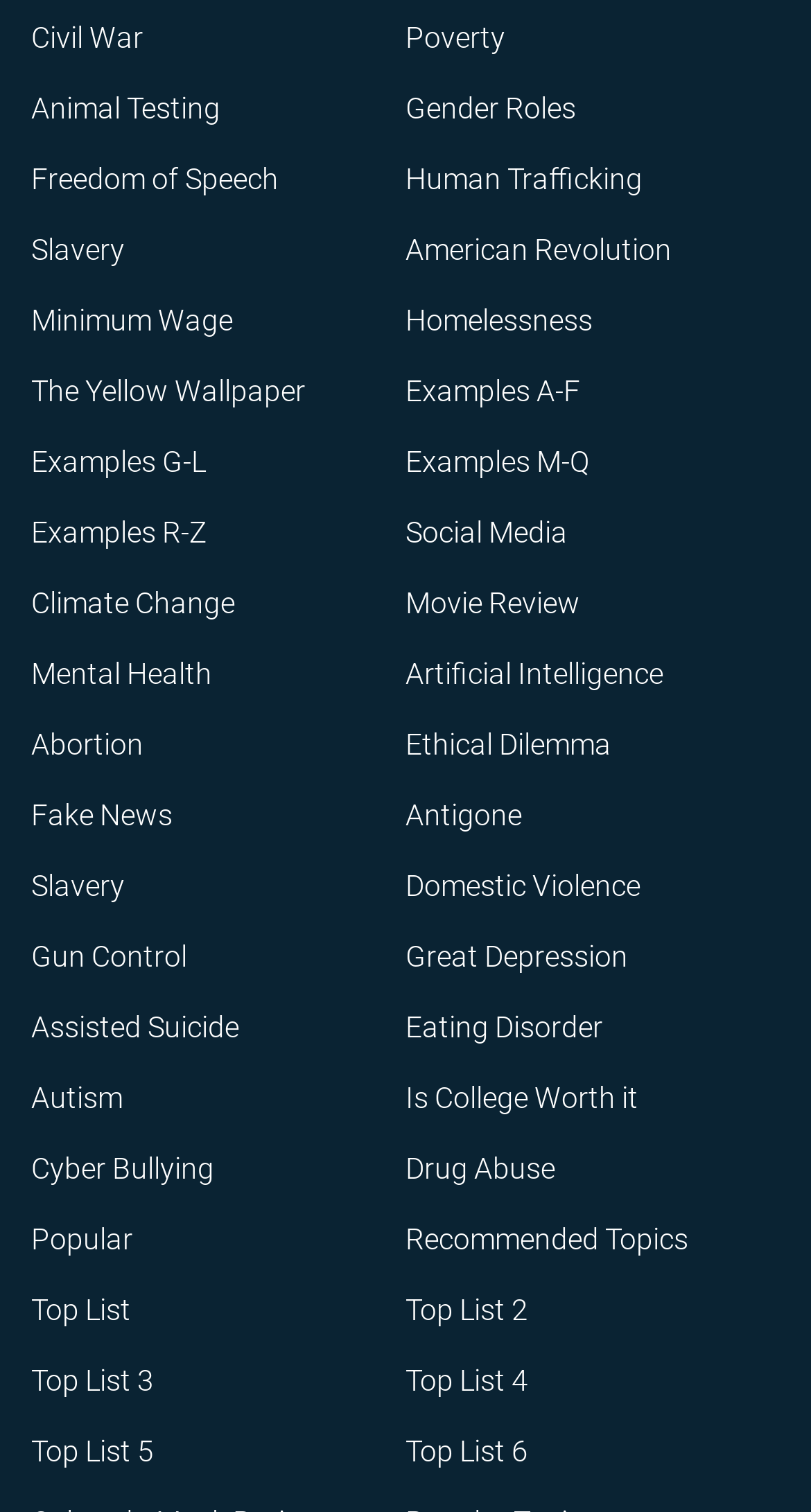Reply to the question with a single word or phrase:
Are there any links related to literature on the webpage?

Yes